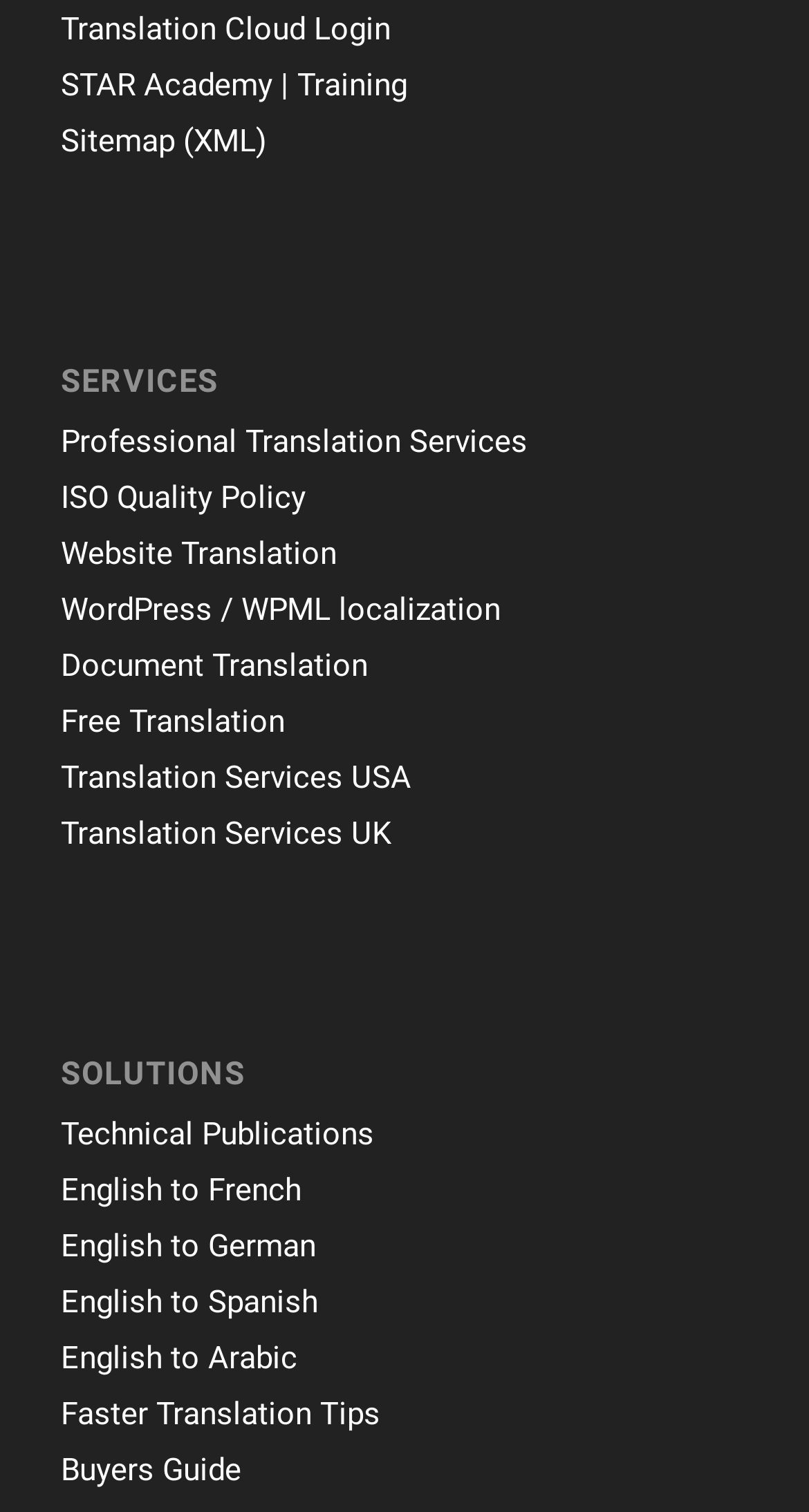How many links are on this webpage?
Provide an in-depth and detailed answer to the question.

I counted the total number of links on the webpage, including those under 'SERVICES' and 'SOLUTIONS', as well as the top links, and found that there are 19 links in total.